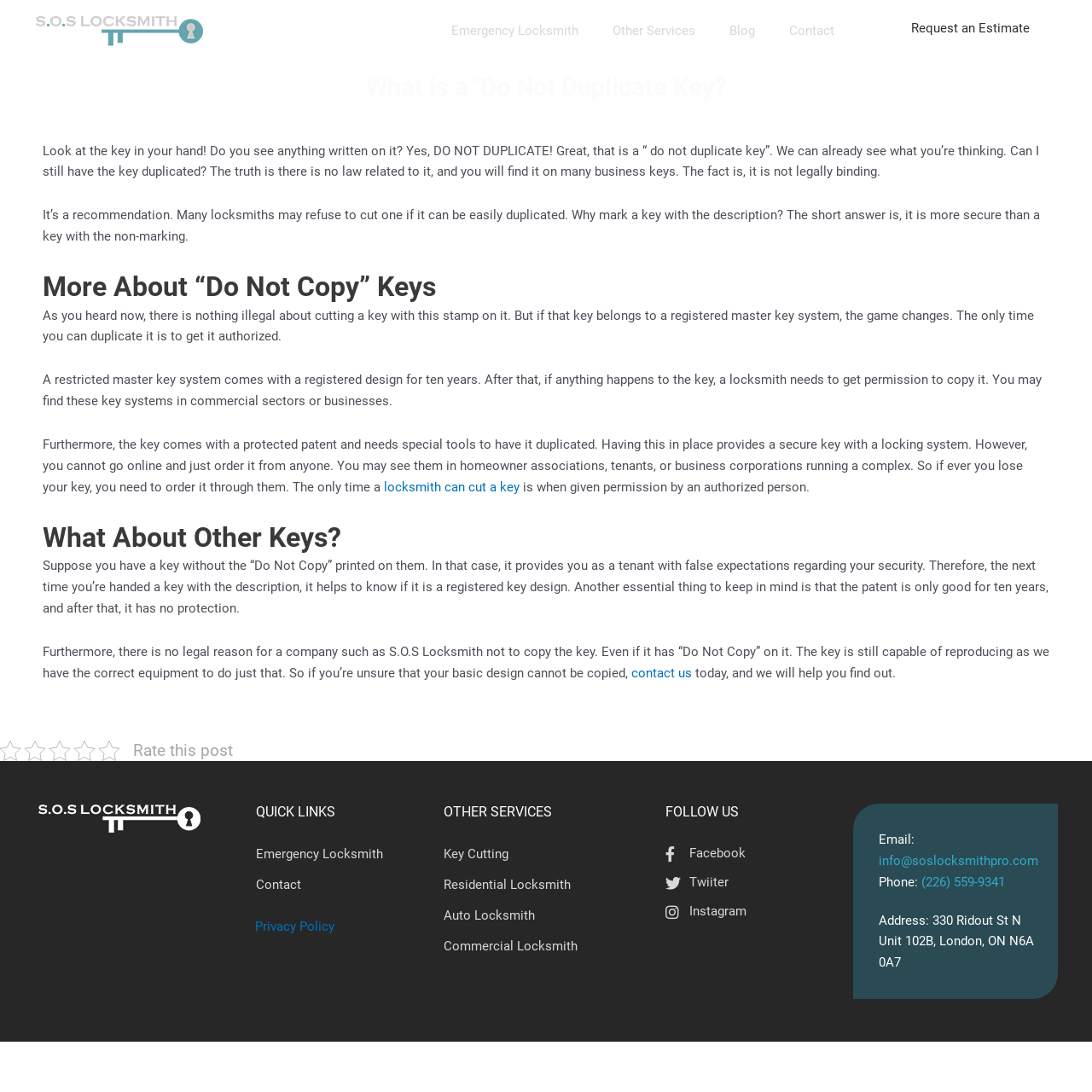Identify the bounding box for the UI element described as: "Request an Estimate". The coordinates should be four float numbers between 0 and 1, i.e., [left, top, right, bottom].

[0.811, 0.008, 0.966, 0.044]